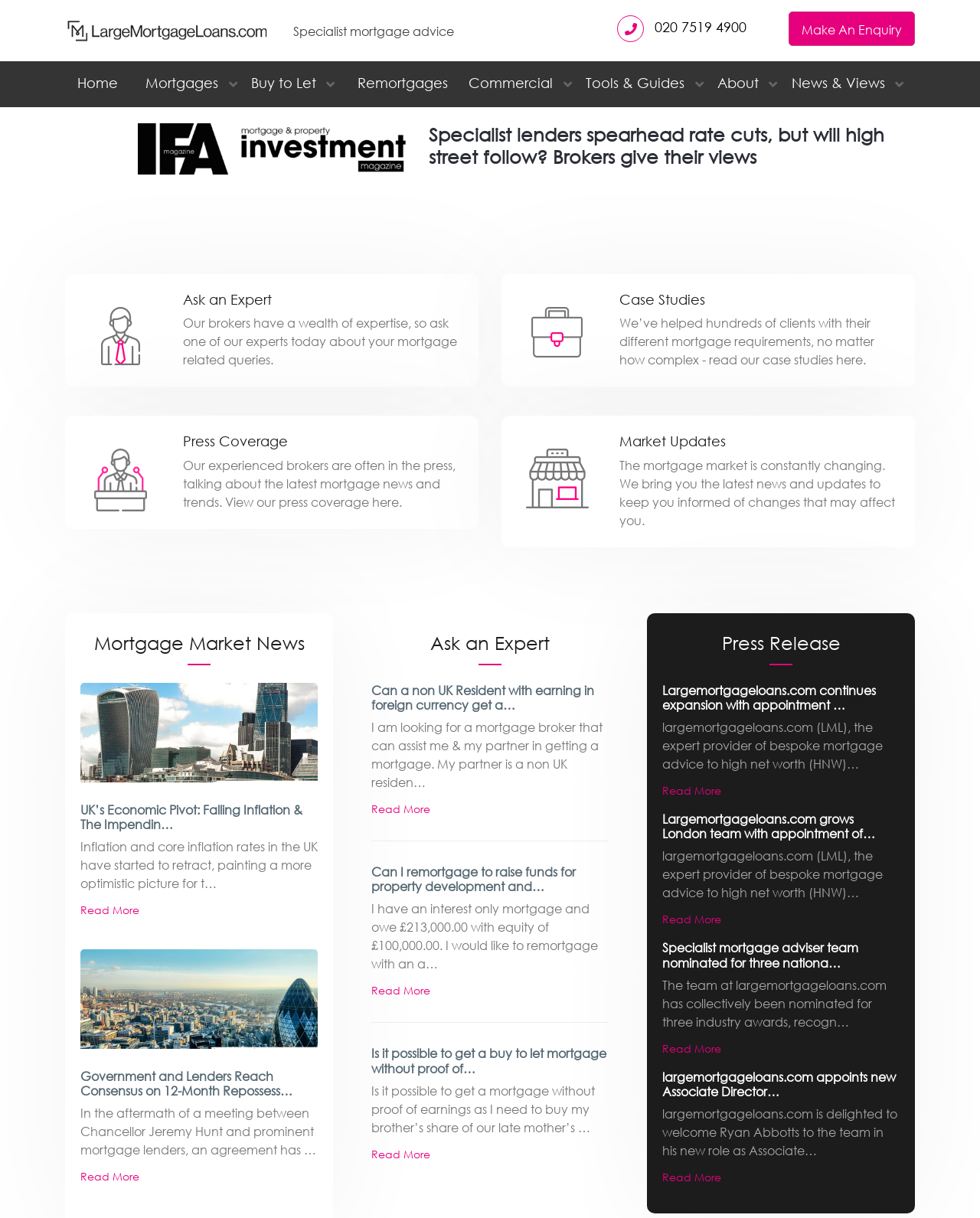Given the content of the image, can you provide a detailed answer to the question?
What is the topic of the first article?

The topic of the first article can be found in the heading 'UK’s Economic Pivot: Falling Inflation & The Impendin…', which is located in the middle of the webpage.